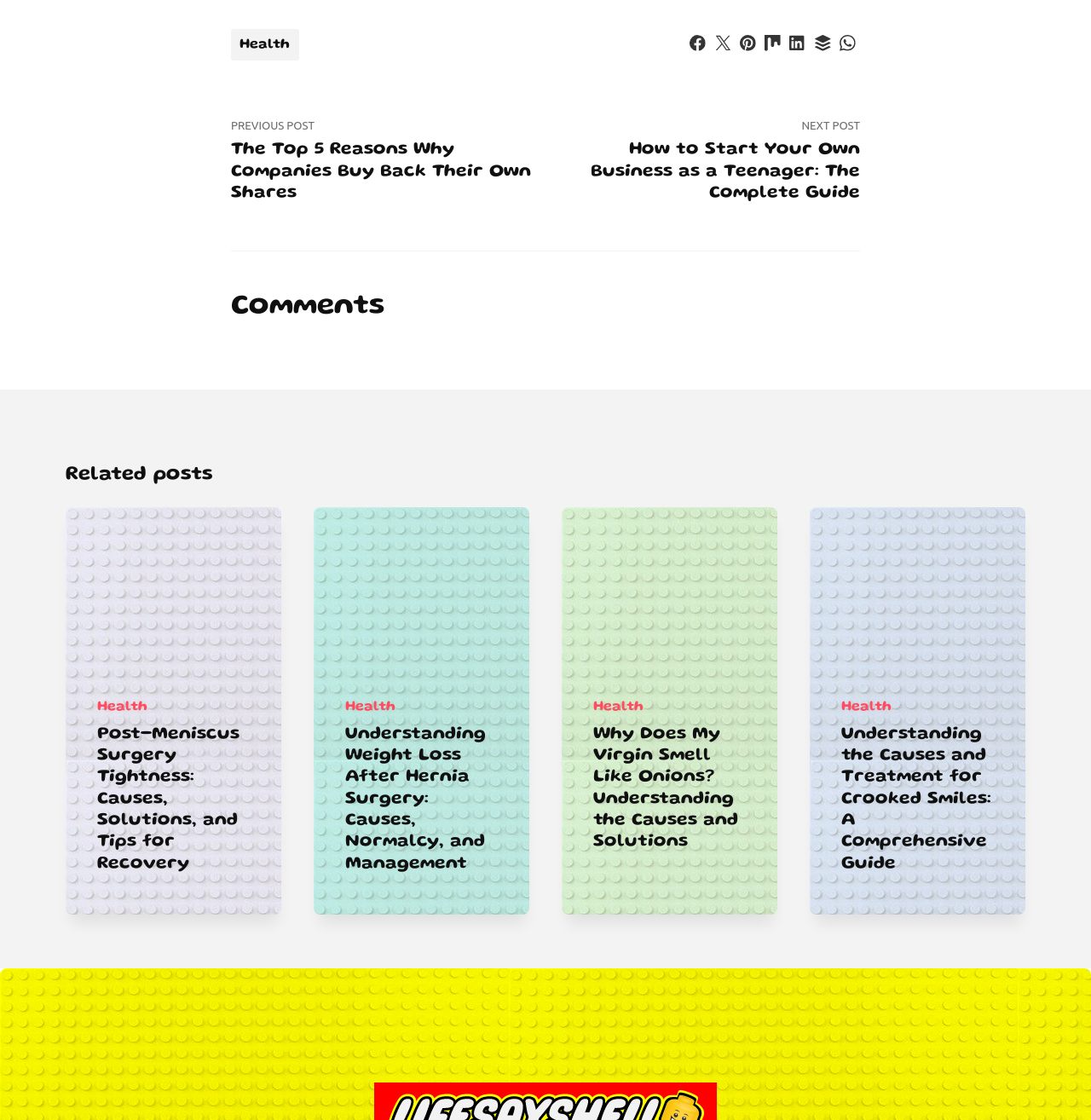Provide a brief response to the question using a single word or phrase: 
What is the title of the next post?

How to Start Your Own Business as a Teenager: The Complete Guide